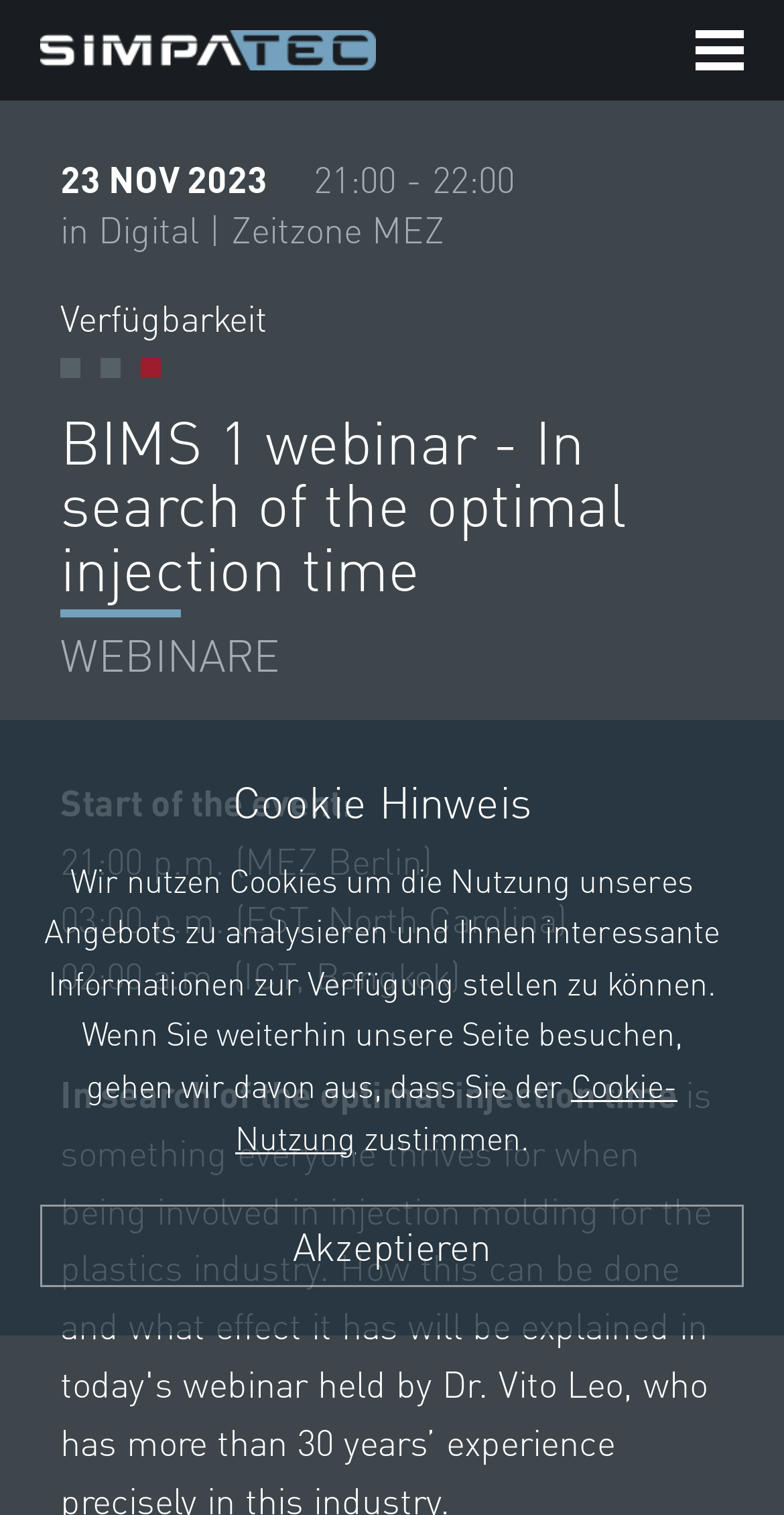Find the UI element described as: "Französisch" and predict its bounding box coordinates. Ensure the coordinates are four float numbers between 0 and 1, [left, top, right, bottom].

[0.582, 0.337, 0.821, 0.375]